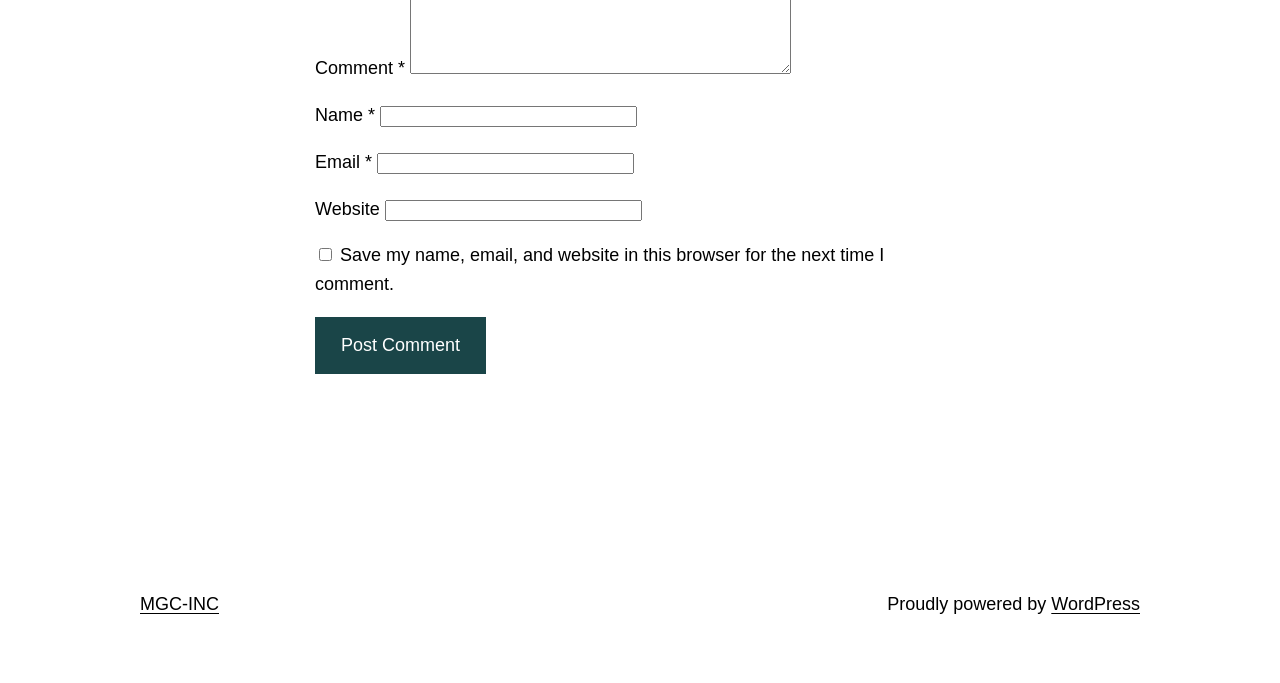Bounding box coordinates are specified in the format (top-left x, top-left y, bottom-right x, bottom-right y). All values are floating point numbers bounded between 0 and 1. Please provide the bounding box coordinate of the region this sentence describes: parent_node: Email * aria-describedby="email-notes" name="email"

[0.295, 0.224, 0.495, 0.254]